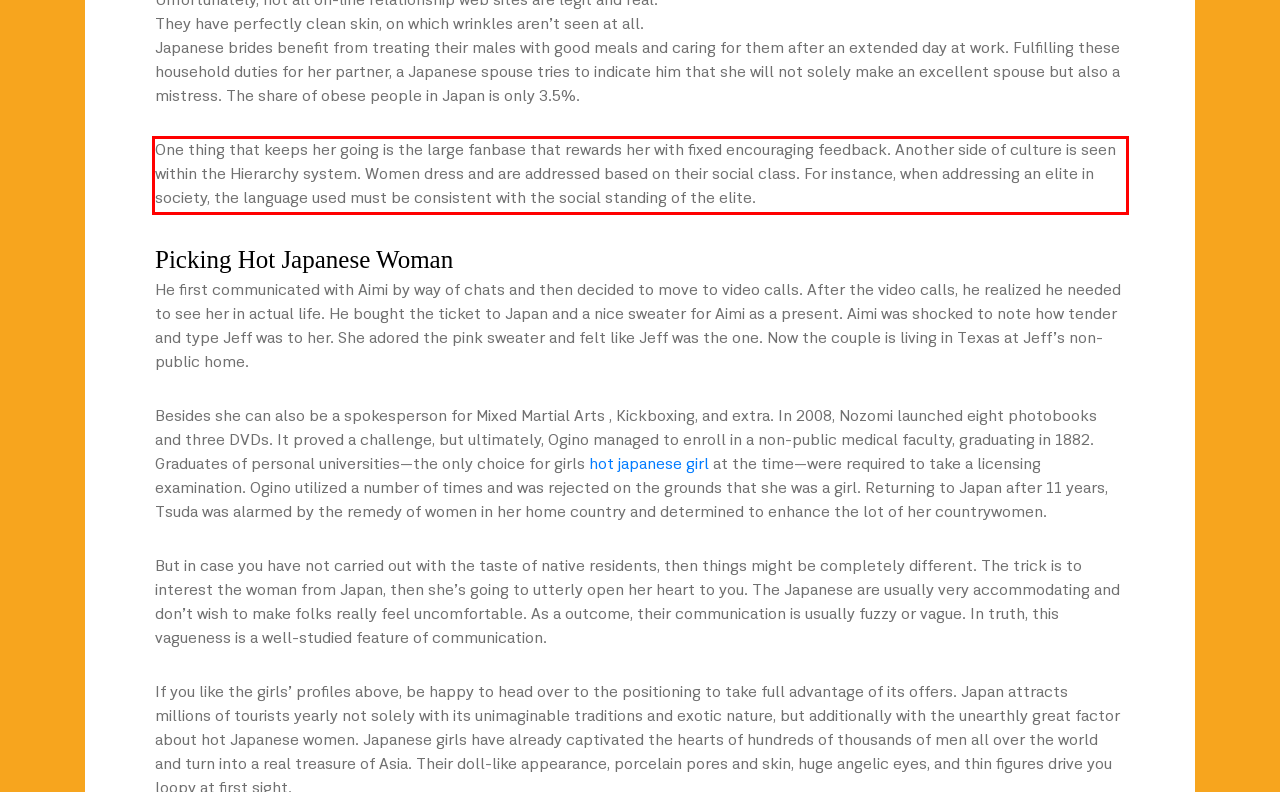Using OCR, extract the text content found within the red bounding box in the given webpage screenshot.

One thing that keeps her going is the large fanbase that rewards her with fixed encouraging feedback. Another side of culture is seen within the Hierarchy system. Women dress and are addressed based on their social class. For instance, when addressing an elite in society, the language used must be consistent with the social standing of the elite.